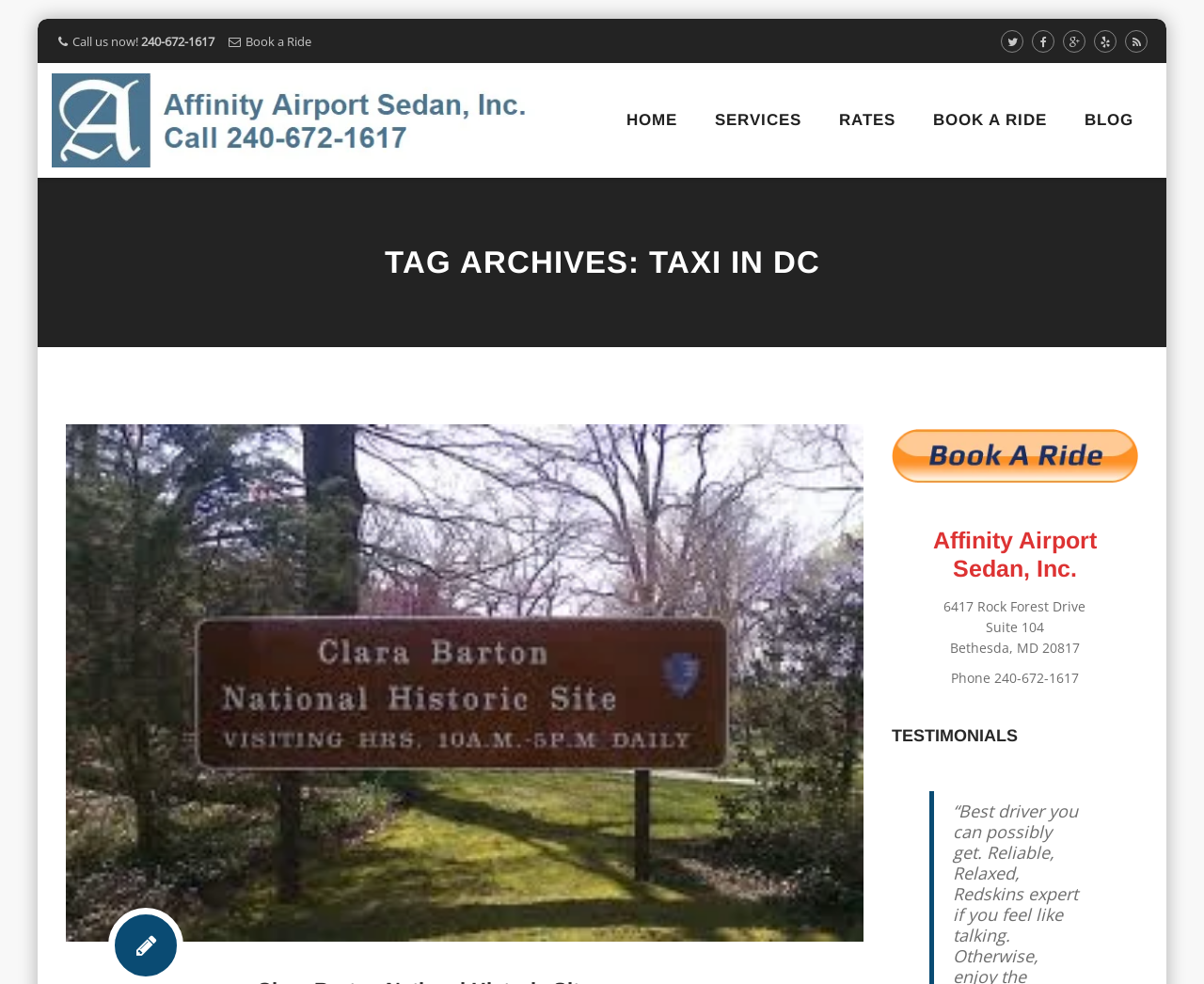Identify the bounding box coordinates of the clickable region required to complete the instruction: "Book a ride". The coordinates should be given as four float numbers within the range of 0 and 1, i.e., [left, top, right, bottom].

[0.204, 0.033, 0.259, 0.051]